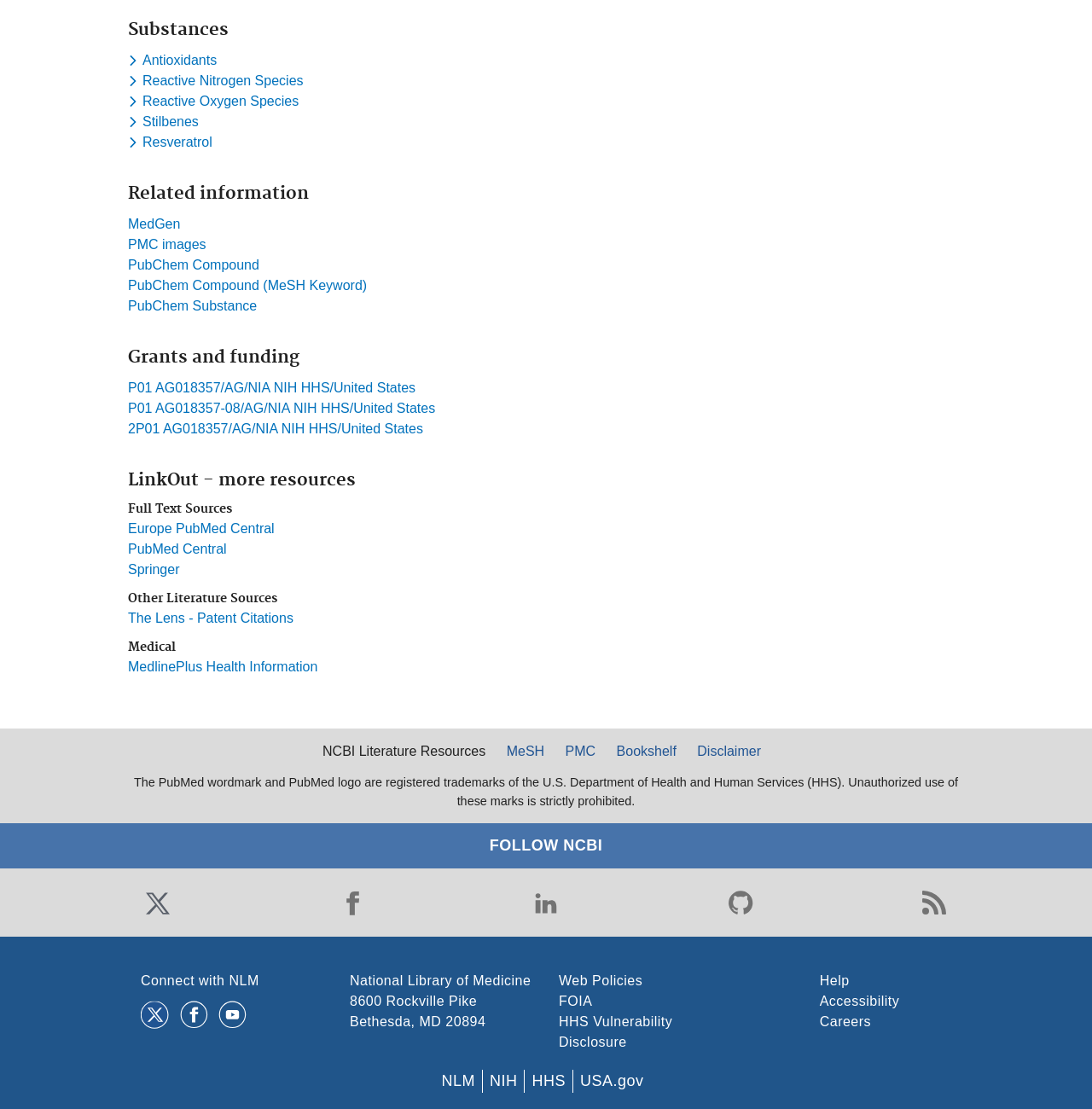Determine the bounding box of the UI element mentioned here: "2P01 AG018357/AG/NIA NIH HHS/United States". The coordinates must be in the format [left, top, right, bottom] with values ranging from 0 to 1.

[0.117, 0.38, 0.387, 0.393]